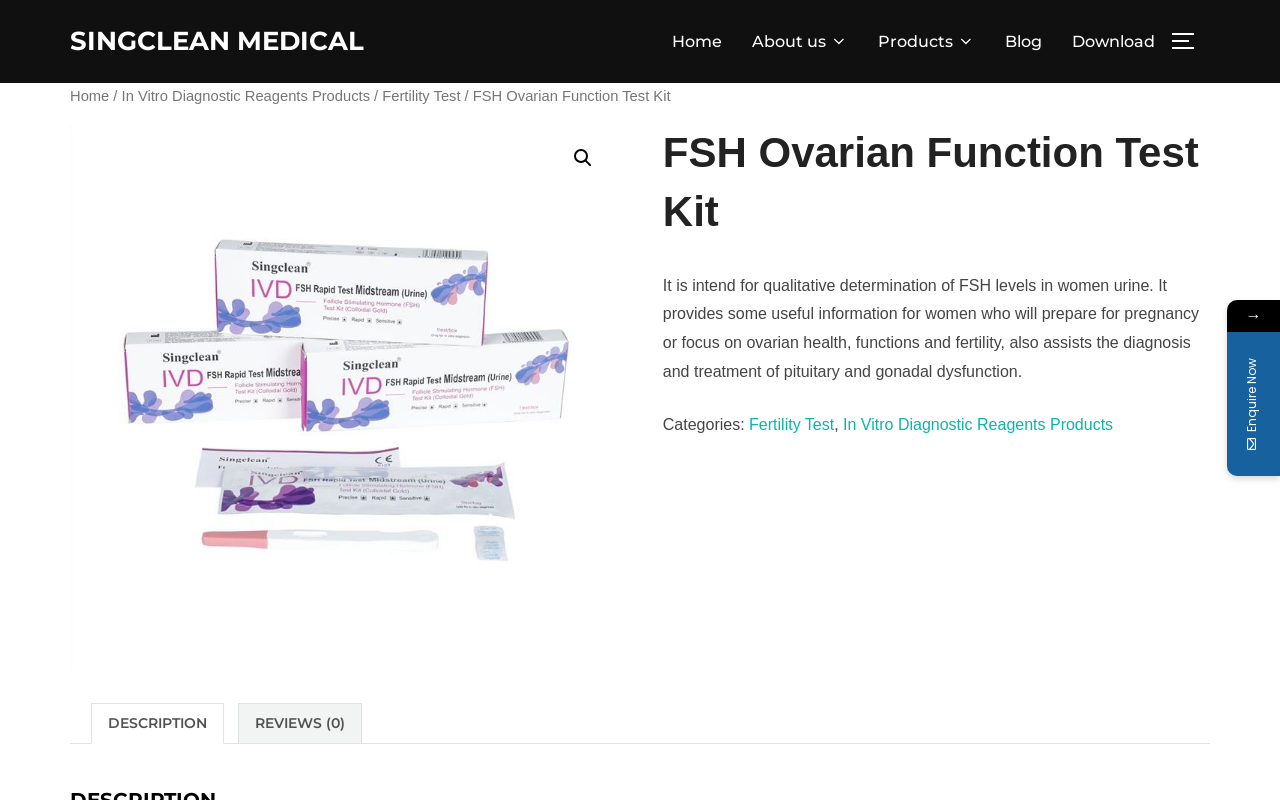Offer a comprehensive description of the webpage’s content and structure.

The webpage is about the FSH Ovarian Function Test Kit on Singclean Medical. At the top left, there is a link to the website's homepage, "SINGCLEAN MEDICAL". Next to it, there is a horizontal navigation menu with links to "Home", "About us", "Products", "Blog", and "Download". On the top right, there is a button to toggle the sidebar and navigation.

Below the navigation menu, there is a sidebar with links to "Home", "In Vitro Diagnostic Reagents Products", "Fertility Test", and "FSH Ovarian Function Test Kit". The sidebar also contains a search icon.

The main content of the webpage is on the right side of the sidebar. It starts with a figure, which is an image related to the FSH Ovarian Function Test Kit. Below the image, there is a heading with the title "FSH Ovarian Function Test Kit". 

Under the heading, there is a paragraph of text that describes the product, stating that it is intended for qualitative determination of FSH levels in women's urine and provides useful information for women preparing for pregnancy or focusing on ovarian health and fertility. 

Further down, there are two categories listed: "Fertility Test" and "In Vitro Diagnostic Reagents Products". Below these categories, there is a tab list with two tabs: "DESCRIPTION" and "REVIEWS (0)". 

At the bottom right of the page, there are two static texts: "→" and "Enquire Now".